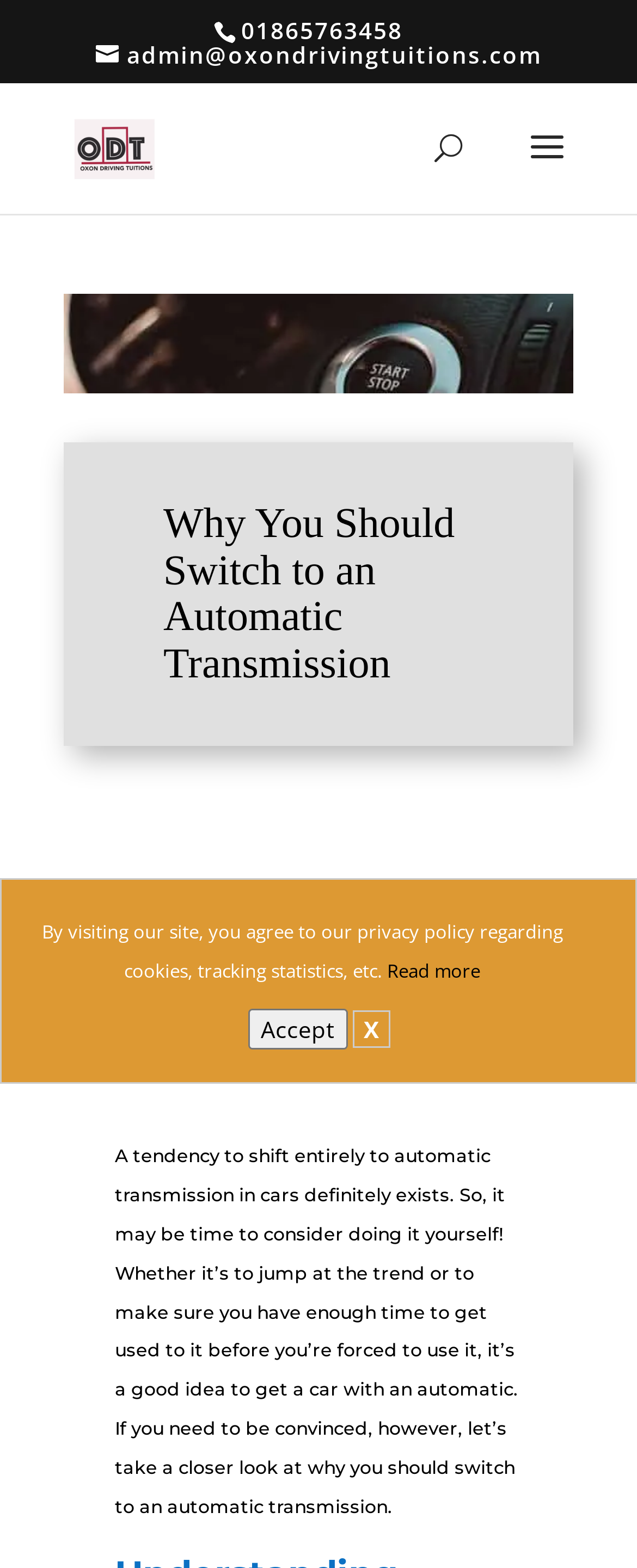Locate the bounding box coordinates of the UI element described by: "X". Provide the coordinates as four float numbers between 0 and 1, formatted as [left, top, right, bottom].

[0.553, 0.644, 0.612, 0.668]